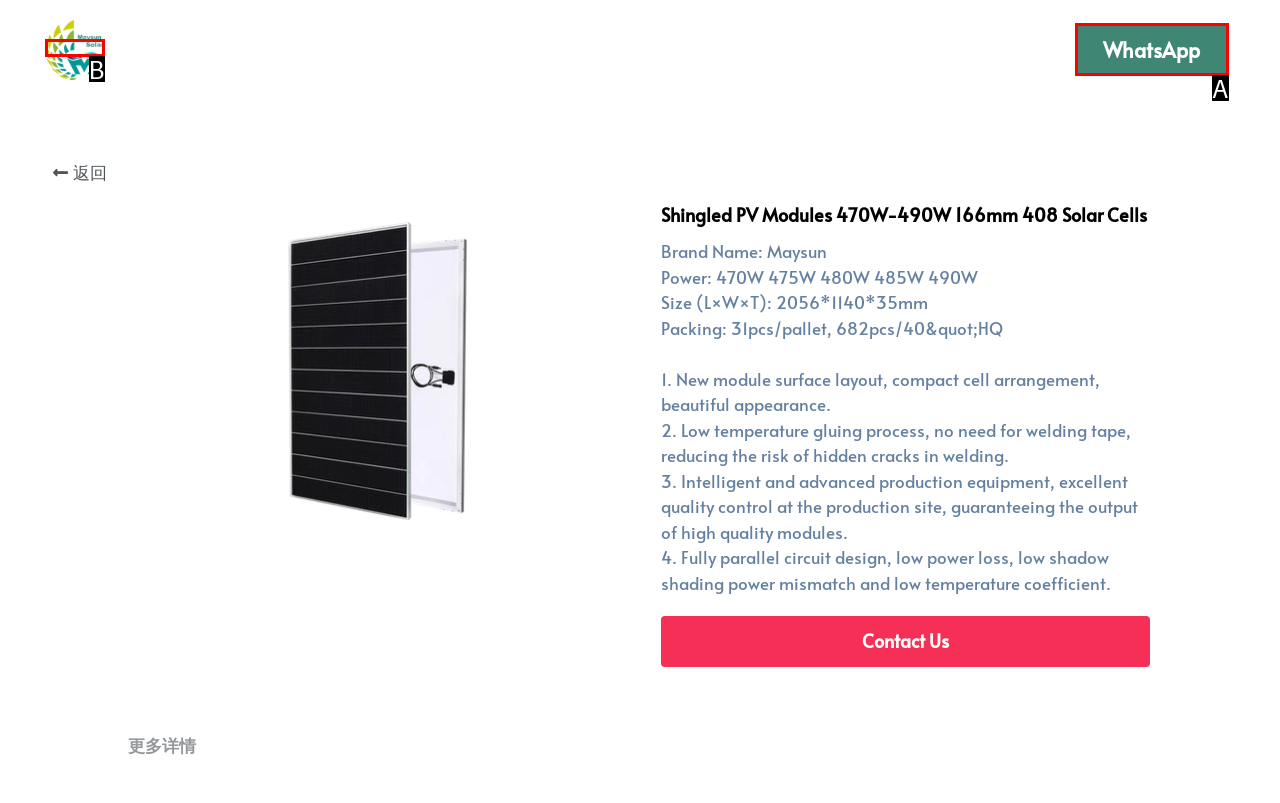Point out the option that best suits the description: WhatsApp
Indicate your answer with the letter of the selected choice.

A